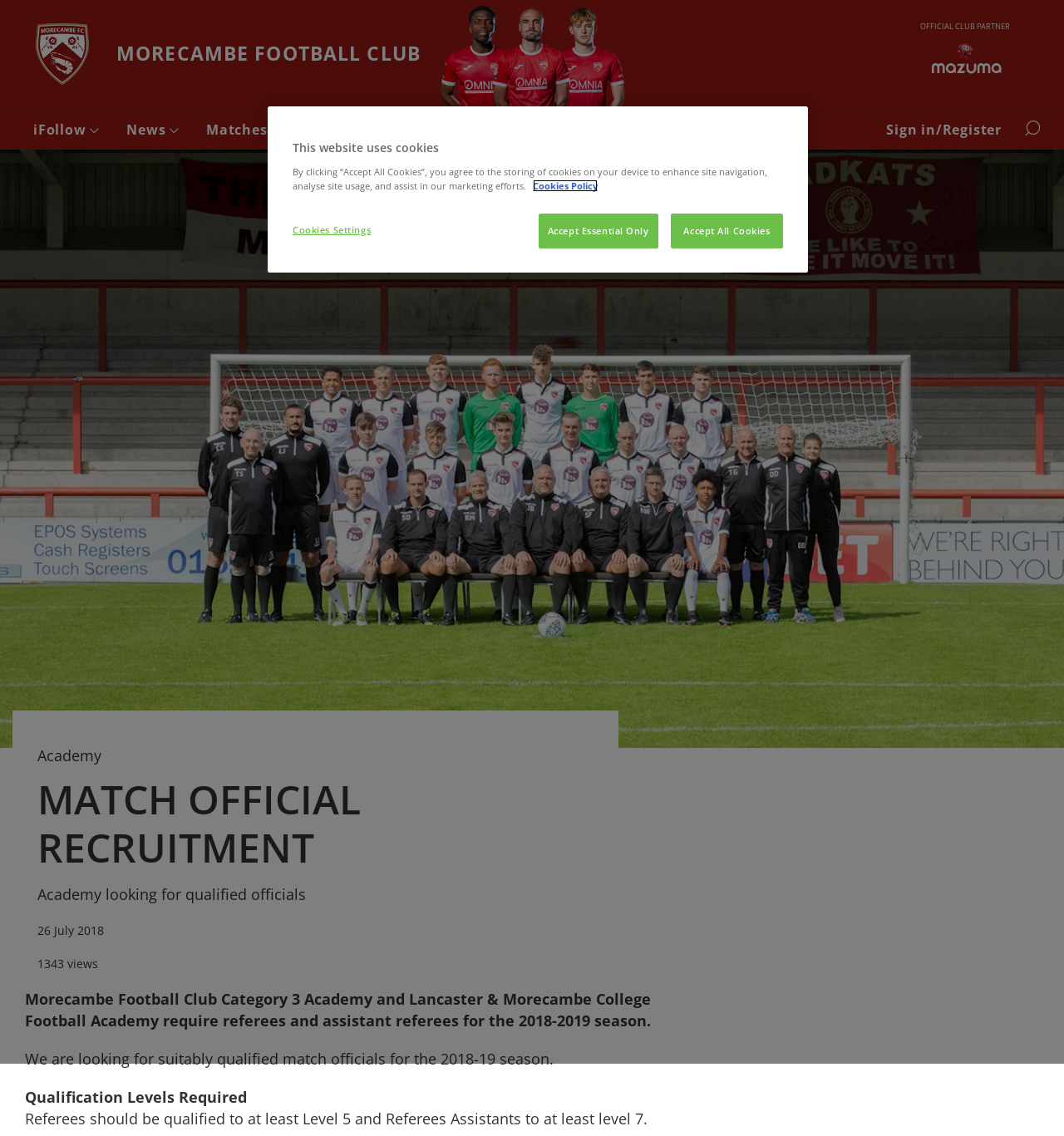Find the main header of the webpage and produce its text content.

MORECAMBE FOOTBALL CLUB